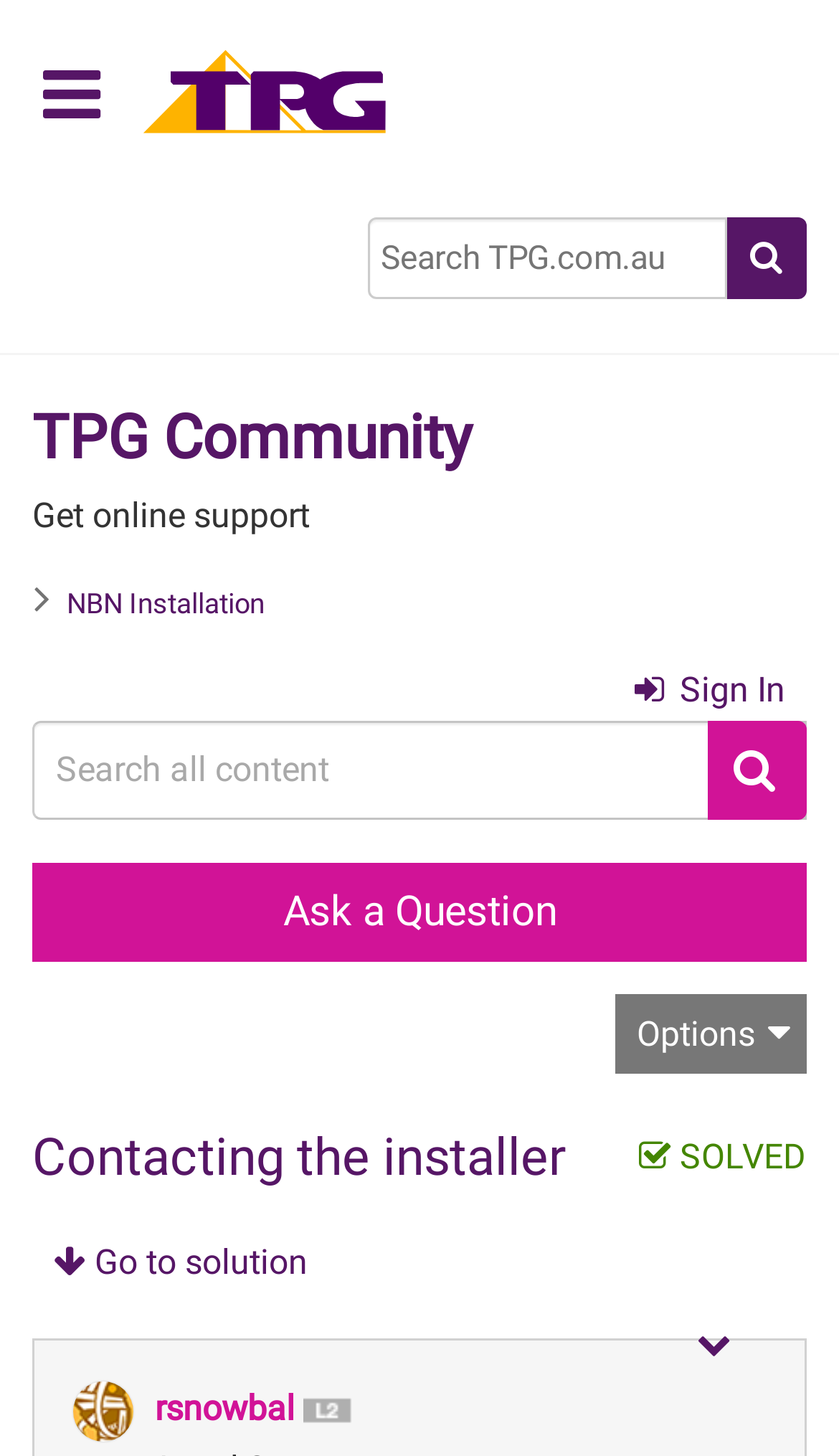How many buttons are there in the search box?
Utilize the image to construct a detailed and well-explained answer.

I found the answer by looking at the searchbox element and found two button elements, one with the text '' and another with the text 'Search'.